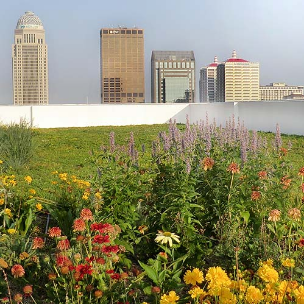Explain the details of the image you are viewing.

This vibrant image showcases a lush green roof adorned with a colorful array of flowers, including bold reds, yellows, and purples, creating a lively and inviting atmosphere. In the background, the skyline of Louisville, Kentucky, features a mix of modern skyscrapers, including the notable tall buildings, which stand in stark contrast to the natural beauty of the rooftop garden. The combination of urban architecture and flourishing plant life symbolizes the integration of nature within city landscapes, highlighting the concept of green roofs as a sustainable urban development practice. The scene captures a harmonious relationship between nature and modern living, promoting ecological awareness and aesthetic pleasure.